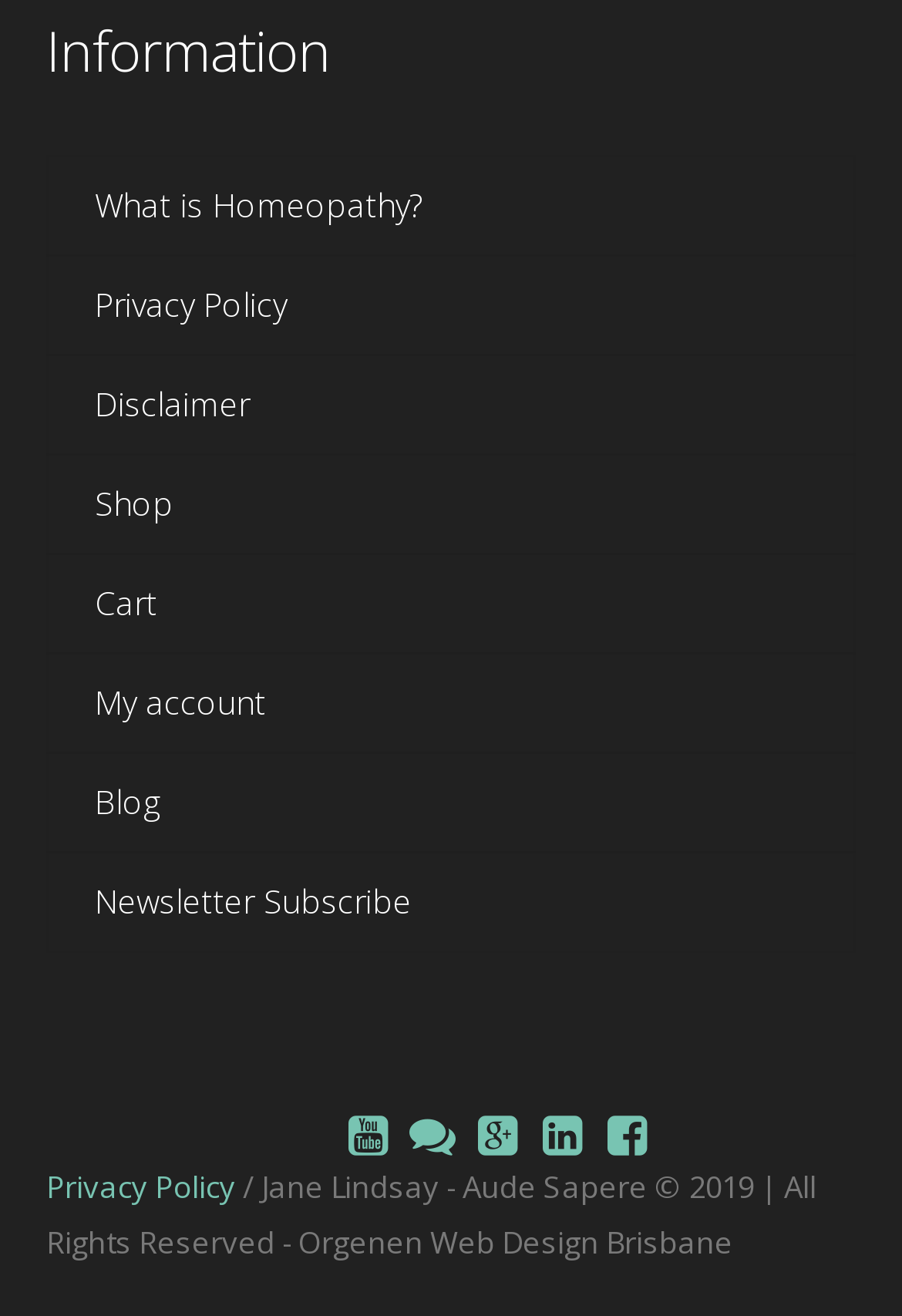Find the bounding box coordinates of the element to click in order to complete the given instruction: "Check Privacy Policy."

[0.051, 0.885, 0.262, 0.917]